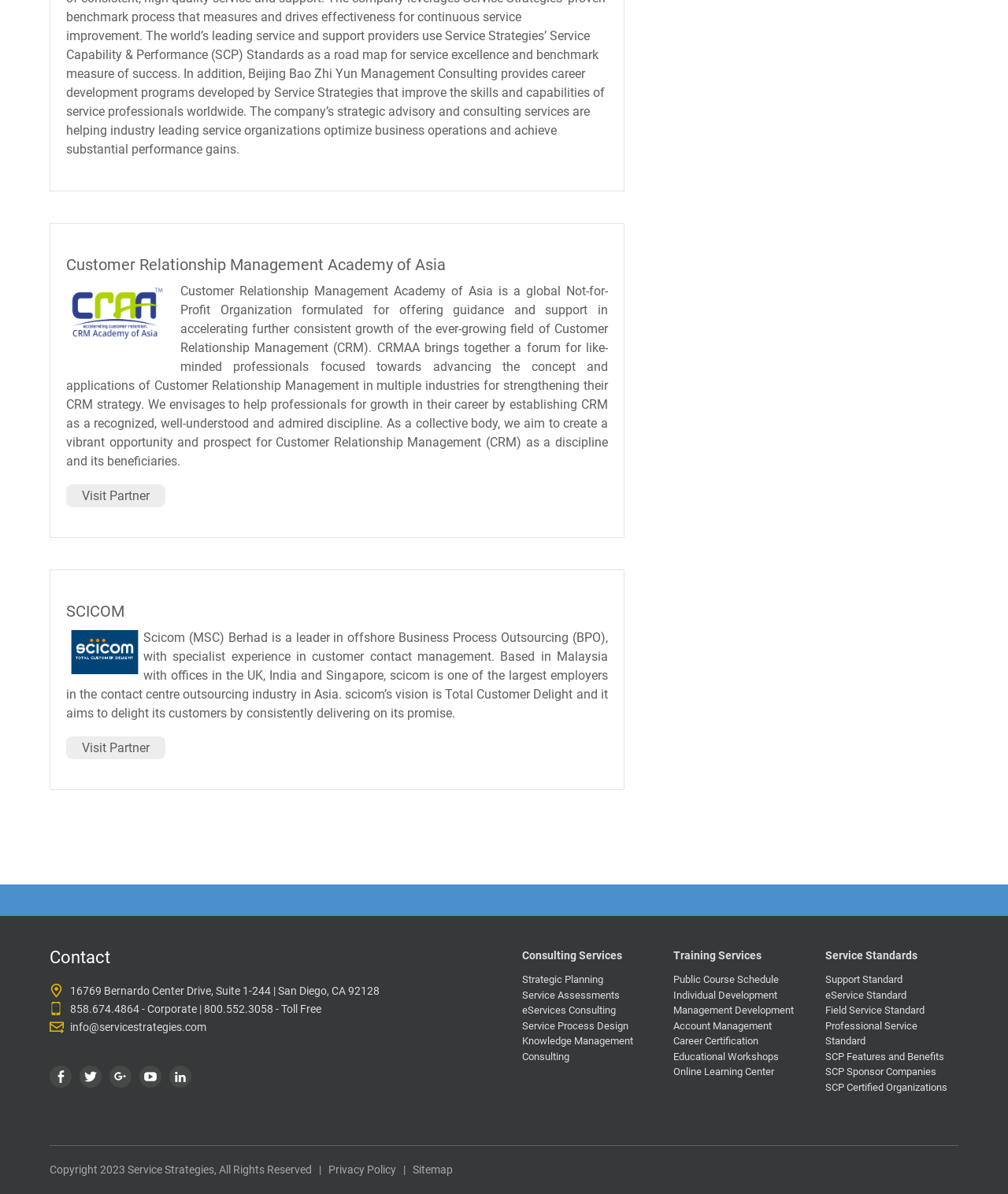Specify the bounding box coordinates of the element's area that should be clicked to execute the given instruction: "View Public Course Schedule". The coordinates should be four float numbers between 0 and 1, i.e., [left, top, right, bottom].

[0.668, 0.815, 0.773, 0.825]